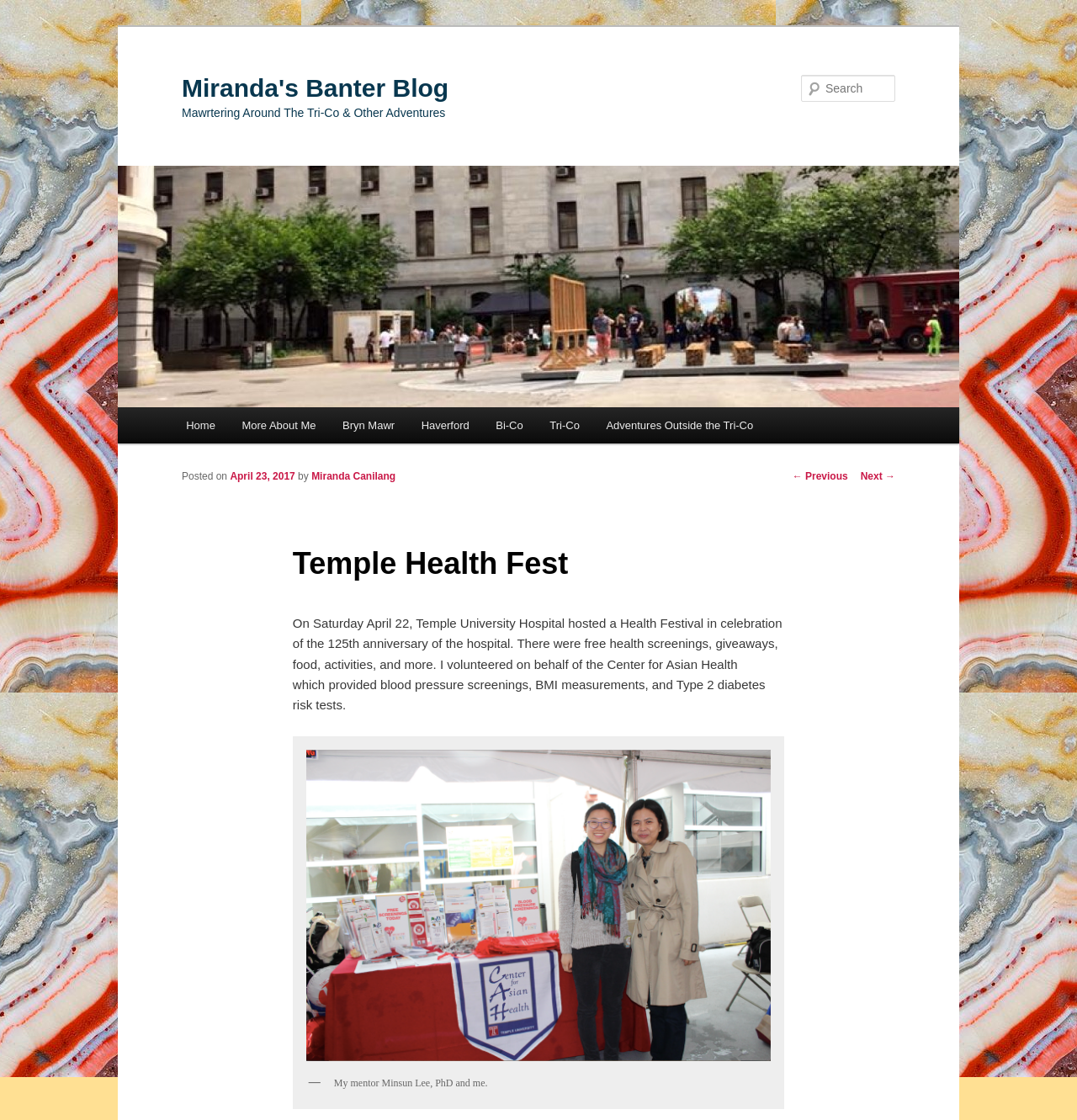Identify the bounding box coordinates of the area you need to click to perform the following instruction: "Learn more about the author".

[0.289, 0.42, 0.367, 0.431]